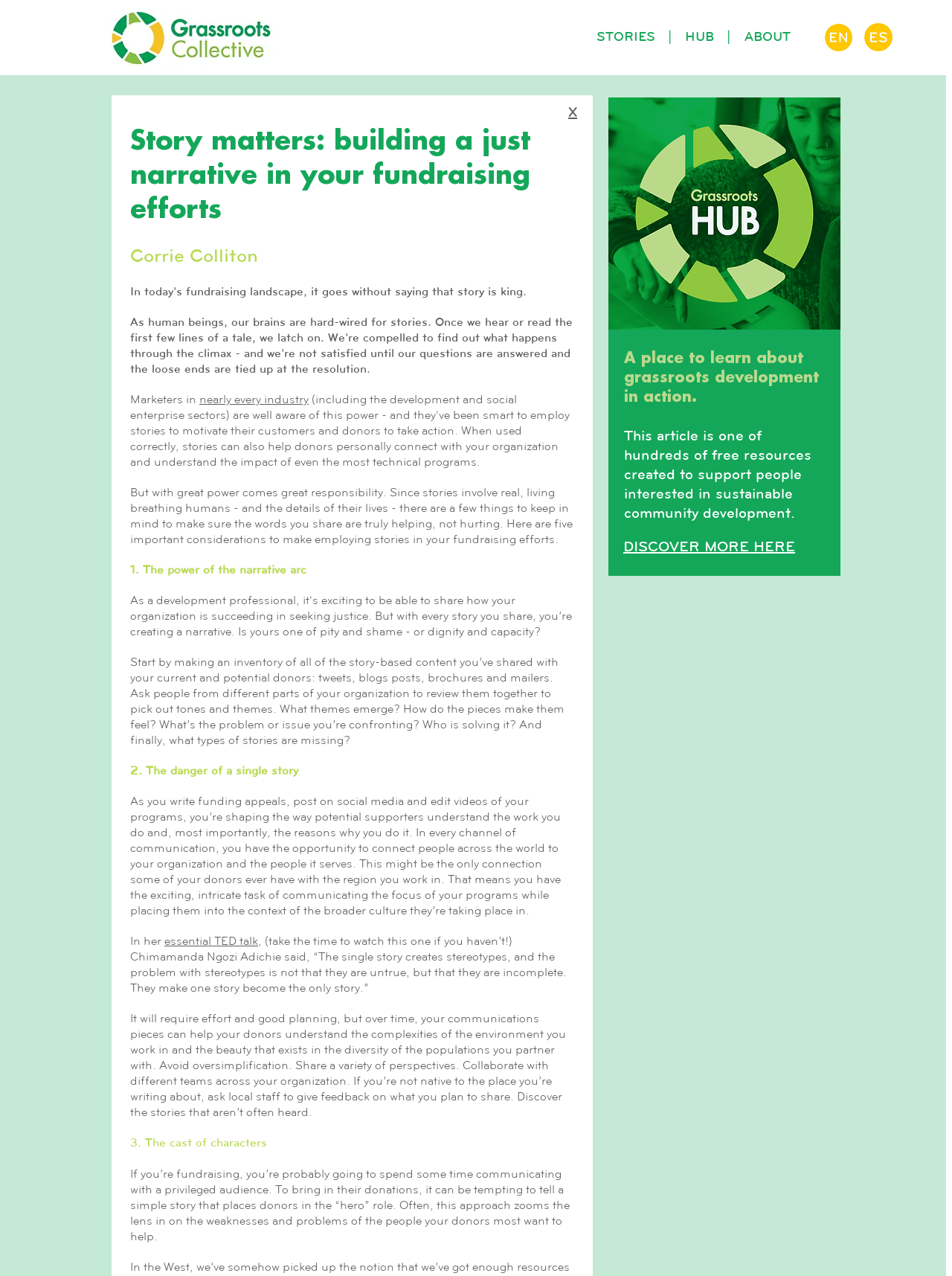Given the following UI element description: "input value="Name *" name="author"", find the bounding box coordinates in the webpage screenshot.

None